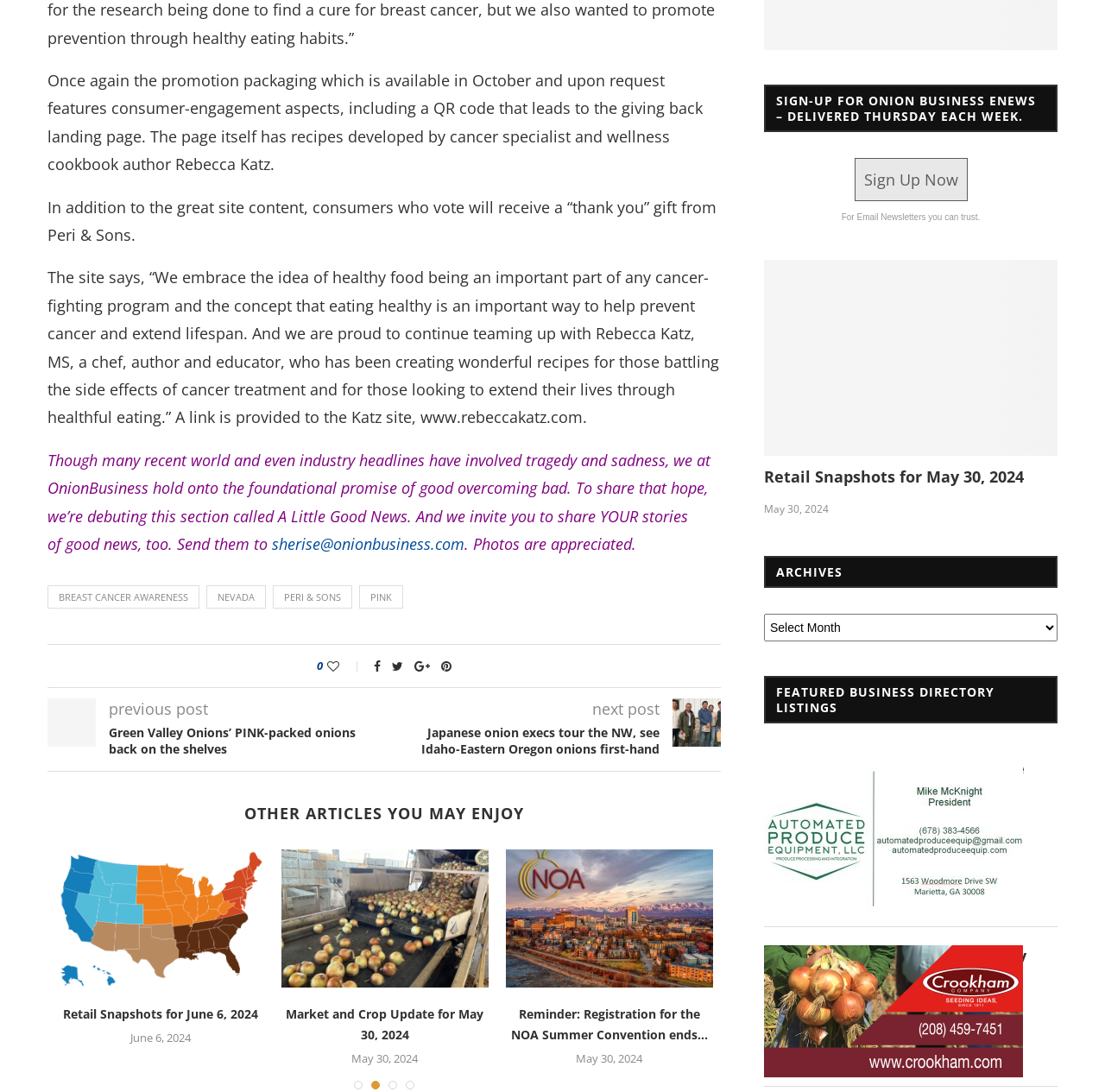Find and specify the bounding box coordinates that correspond to the clickable region for the instruction: "Click on the 'Retail Snapshots for May 30, 2024' link".

[0.691, 0.225, 0.957, 0.404]